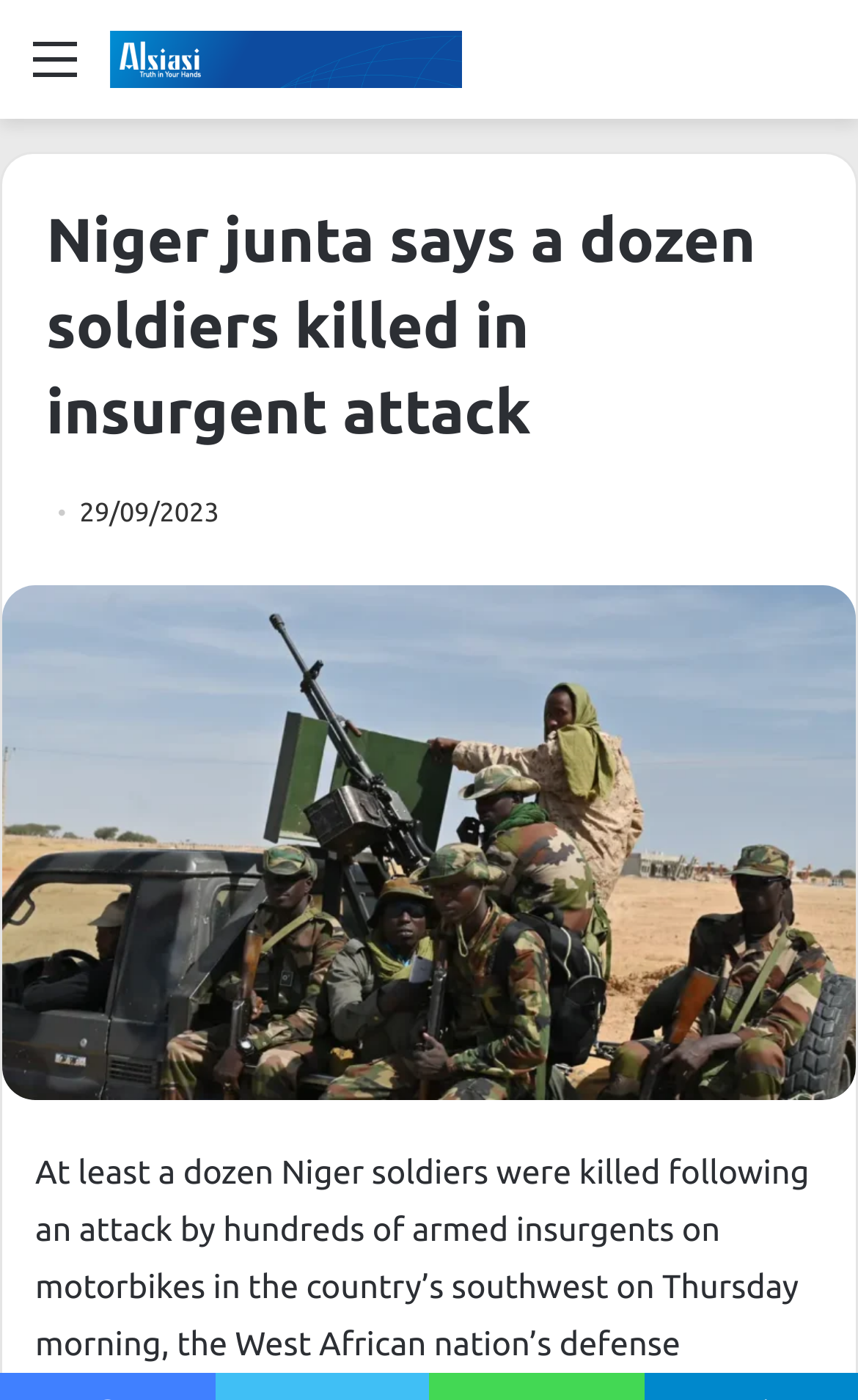Identify the title of the webpage and provide its text content.

Niger junta says a dozen soldiers killed in insurgent attack